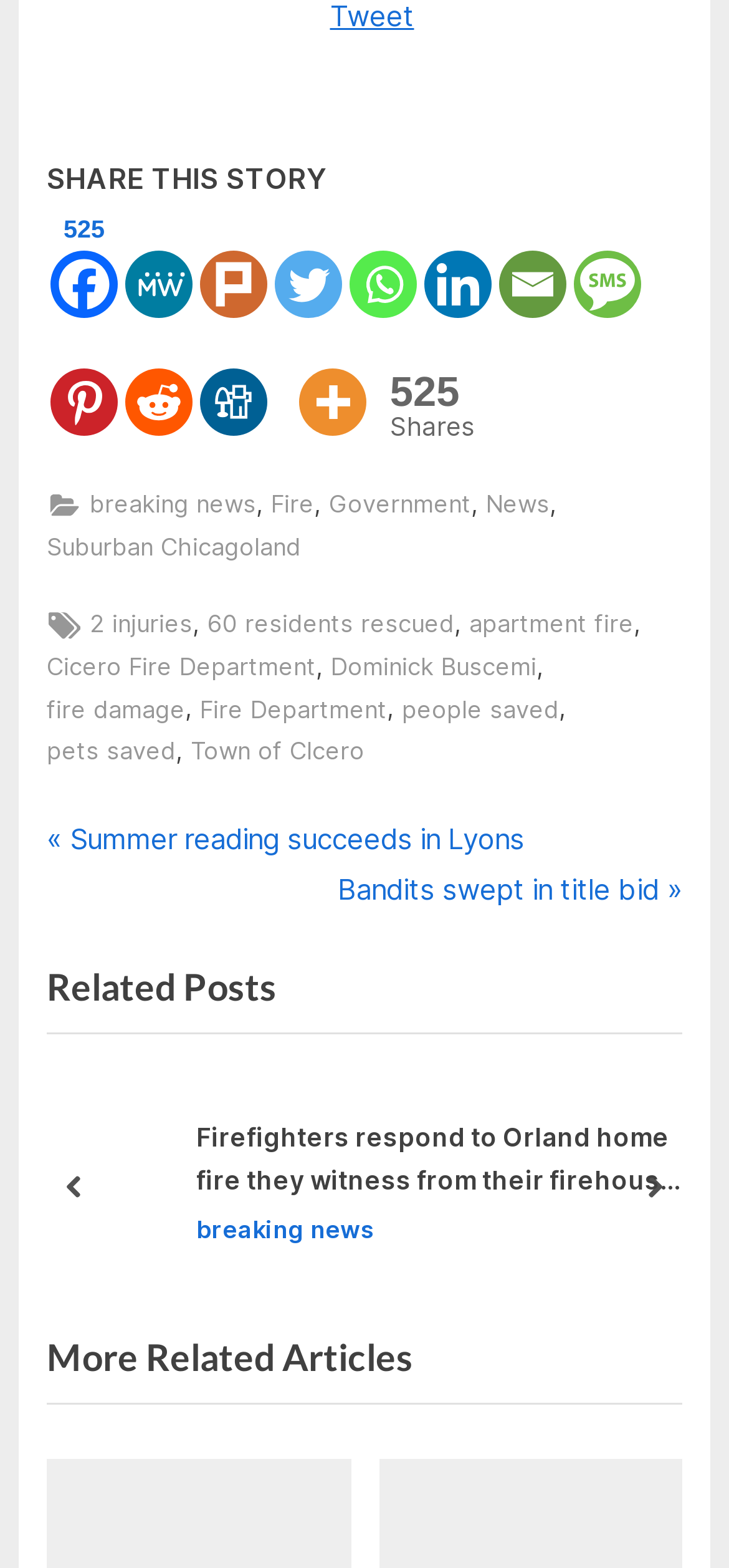Identify the bounding box for the described UI element: "parent_node: 525 aria-label="Pinterest" title="Pinterest"".

[0.069, 0.208, 0.162, 0.278]